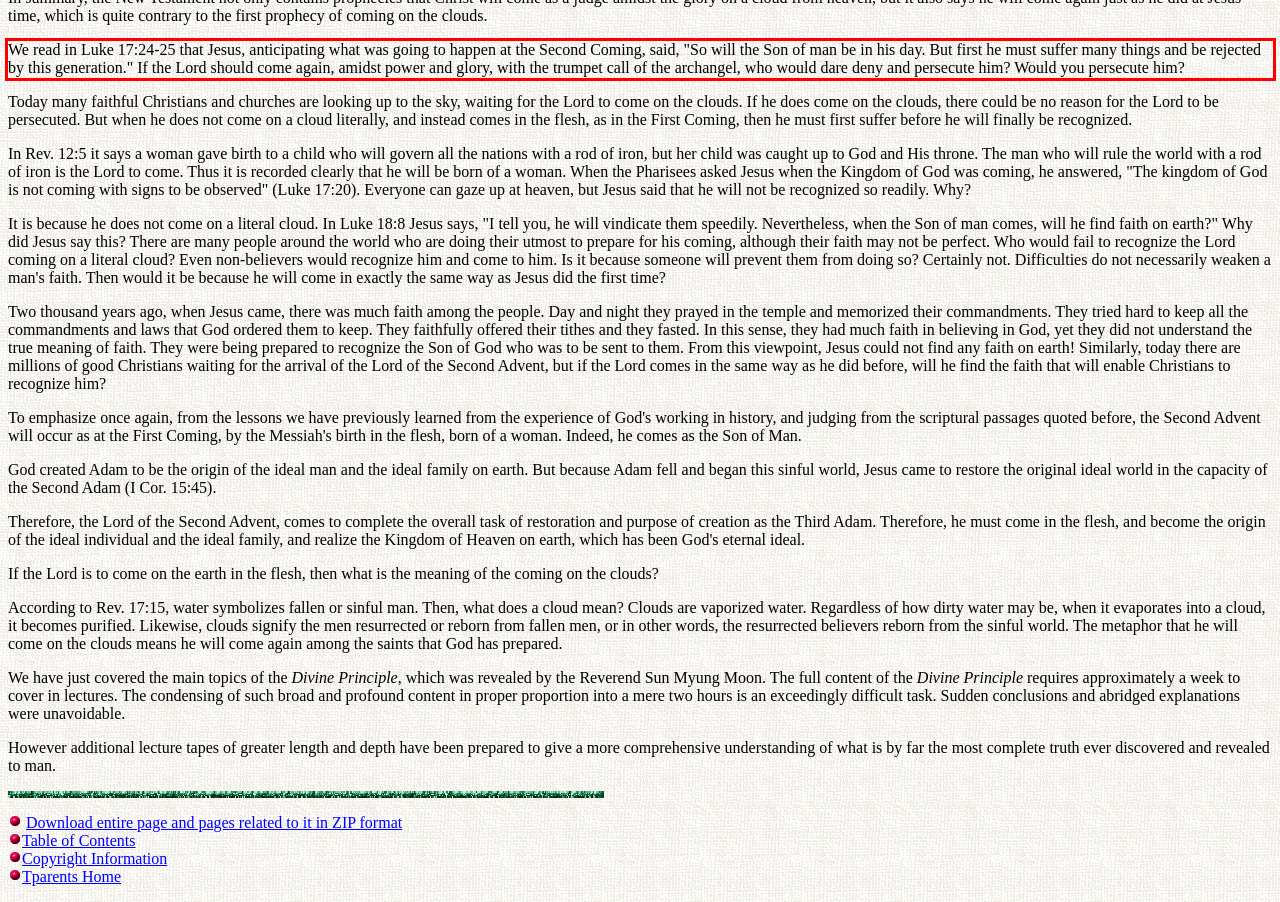Please examine the webpage screenshot and extract the text within the red bounding box using OCR.

We read in Luke 17:24-25 that Jesus, anticipating what was going to happen at the Second Coming, said, "So will the Son of man be in his day. But first he must suffer many things and be rejected by this generation." If the Lord should come again, amidst power and glory, with the trumpet call of the archangel, who would dare deny and persecute him? Would you persecute him?